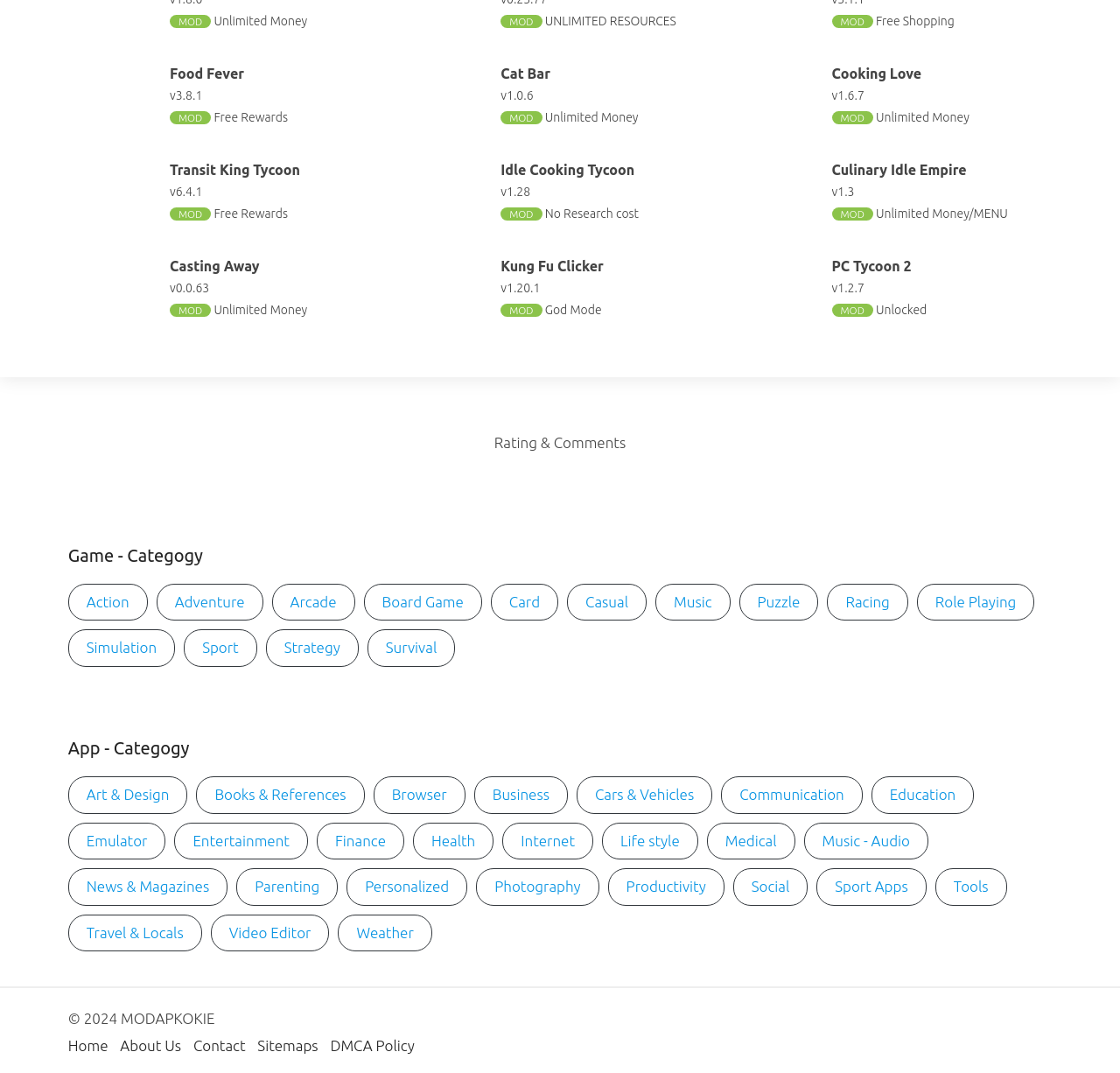Identify the bounding box coordinates of the clickable region required to complete the instruction: "Browse Simulation games". The coordinates should be given as four float numbers within the range of 0 and 1, i.e., [left, top, right, bottom].

[0.061, 0.587, 0.156, 0.622]